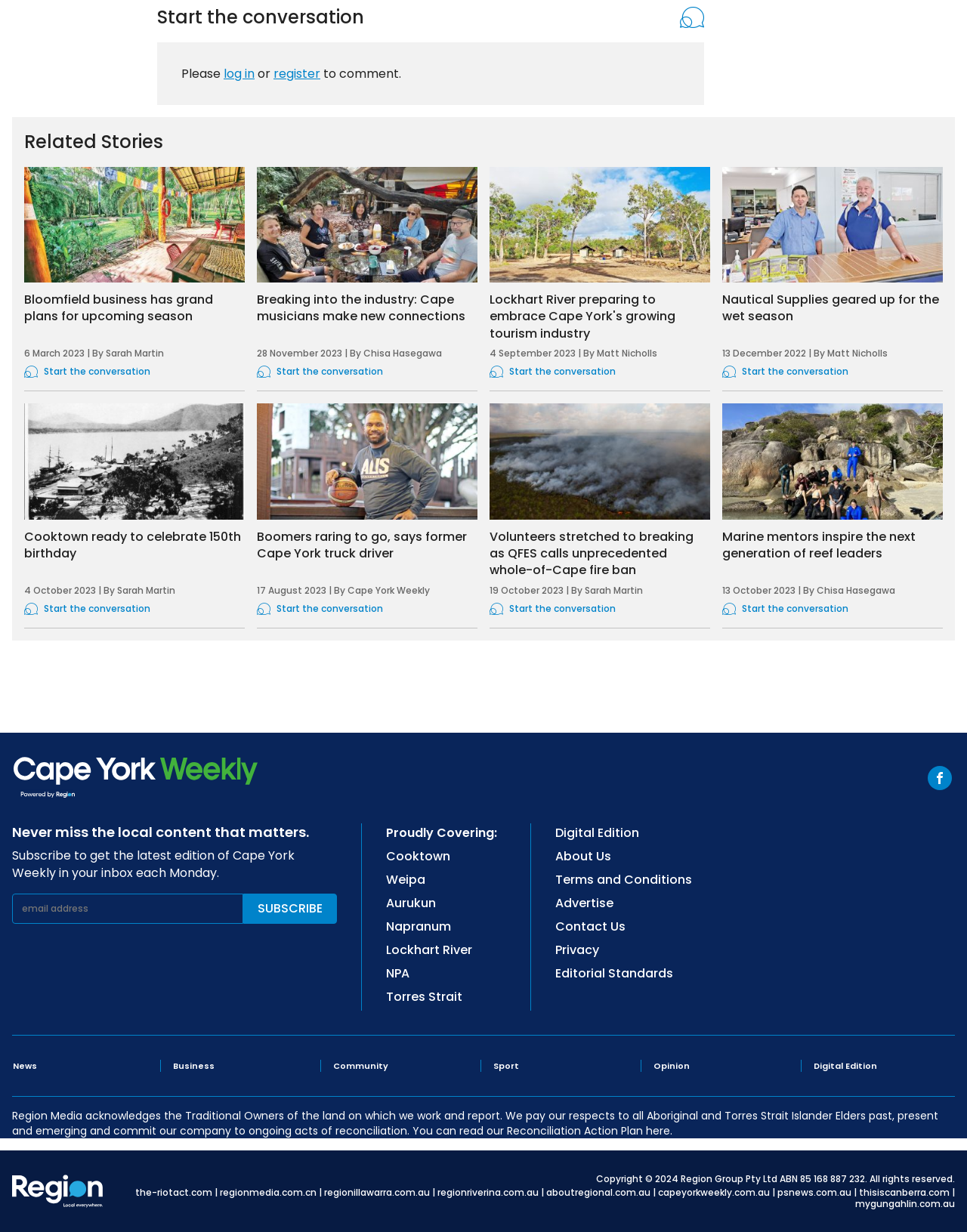Can you determine the bounding box coordinates of the area that needs to be clicked to fulfill the following instruction: "log in"?

[0.231, 0.053, 0.263, 0.067]